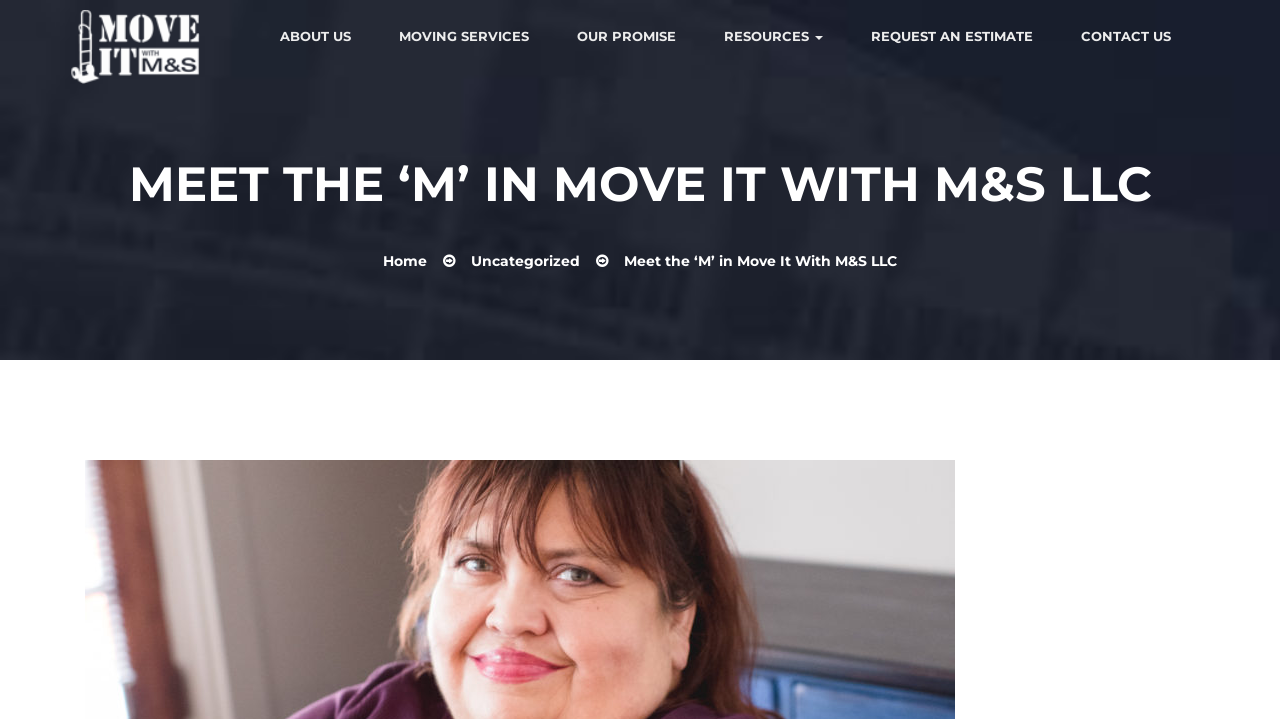Determine the bounding box coordinates for the area you should click to complete the following instruction: "go to about us page".

[0.202, 0.014, 0.291, 0.086]